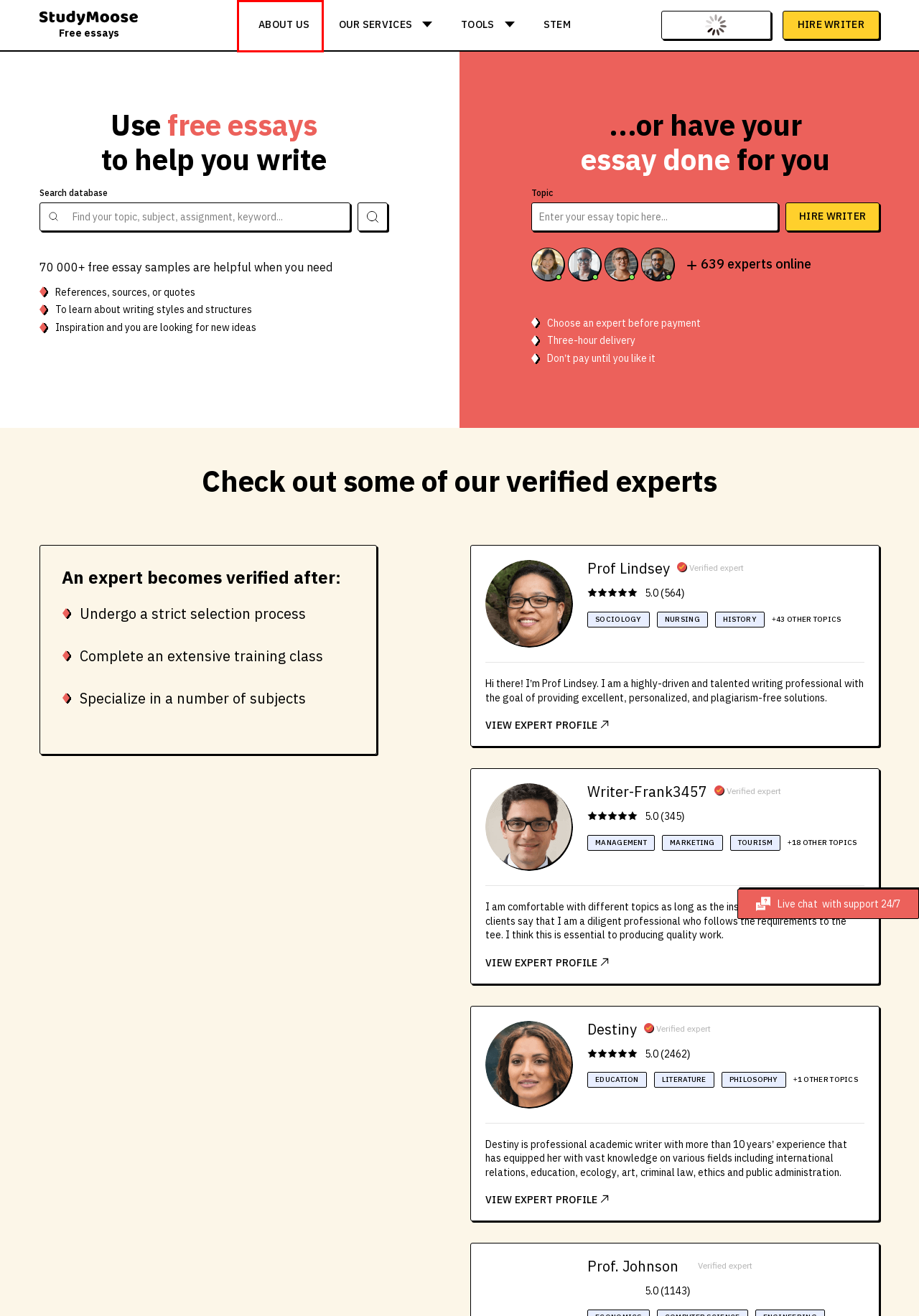Examine the screenshot of a webpage with a red bounding box around a UI element. Your task is to identify the webpage description that best corresponds to the new webpage after clicking the specified element. The given options are:
A. Argumentative Essay Examples - StudyMoose
B. Free Life Goals Essay Examples And Topic Ideas | Studymoose.com
C. Fast Essay Writing Service ➡️ StudyMoose
D. Explore Free Interpretive Essay Examples: Topics, Outlines, Samples
E. Writer profile 37718 - Essays.Studymoose.com
F. Explore Free Review Essay Examples: Topics, Outlines, Samples
G. About us - StudyMoose
H. STEM Papers Hub: Free In-Depth Solutions - StudyMoose

G